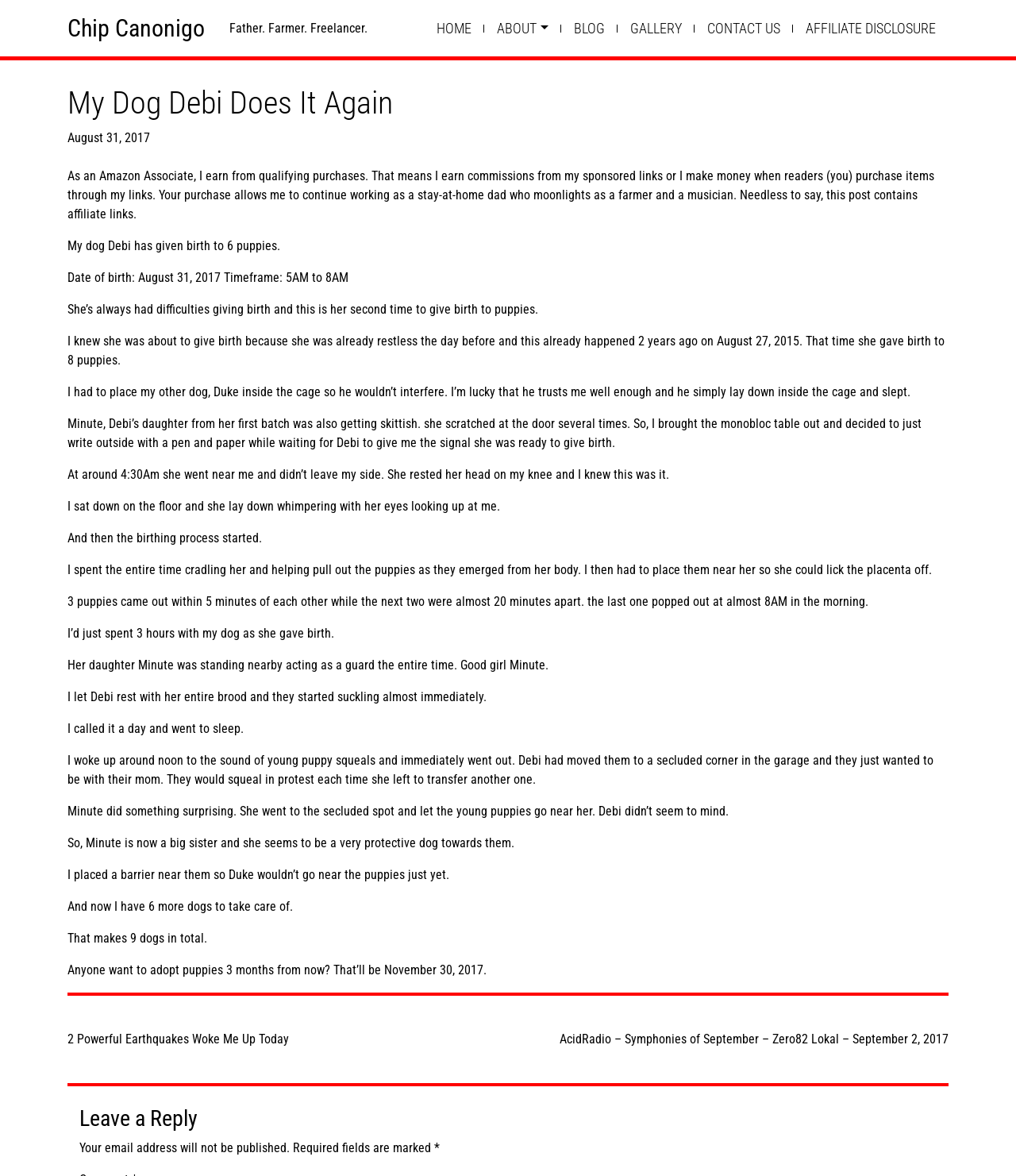How many puppies did Debi give birth to?
Look at the image and answer the question using a single word or phrase.

6